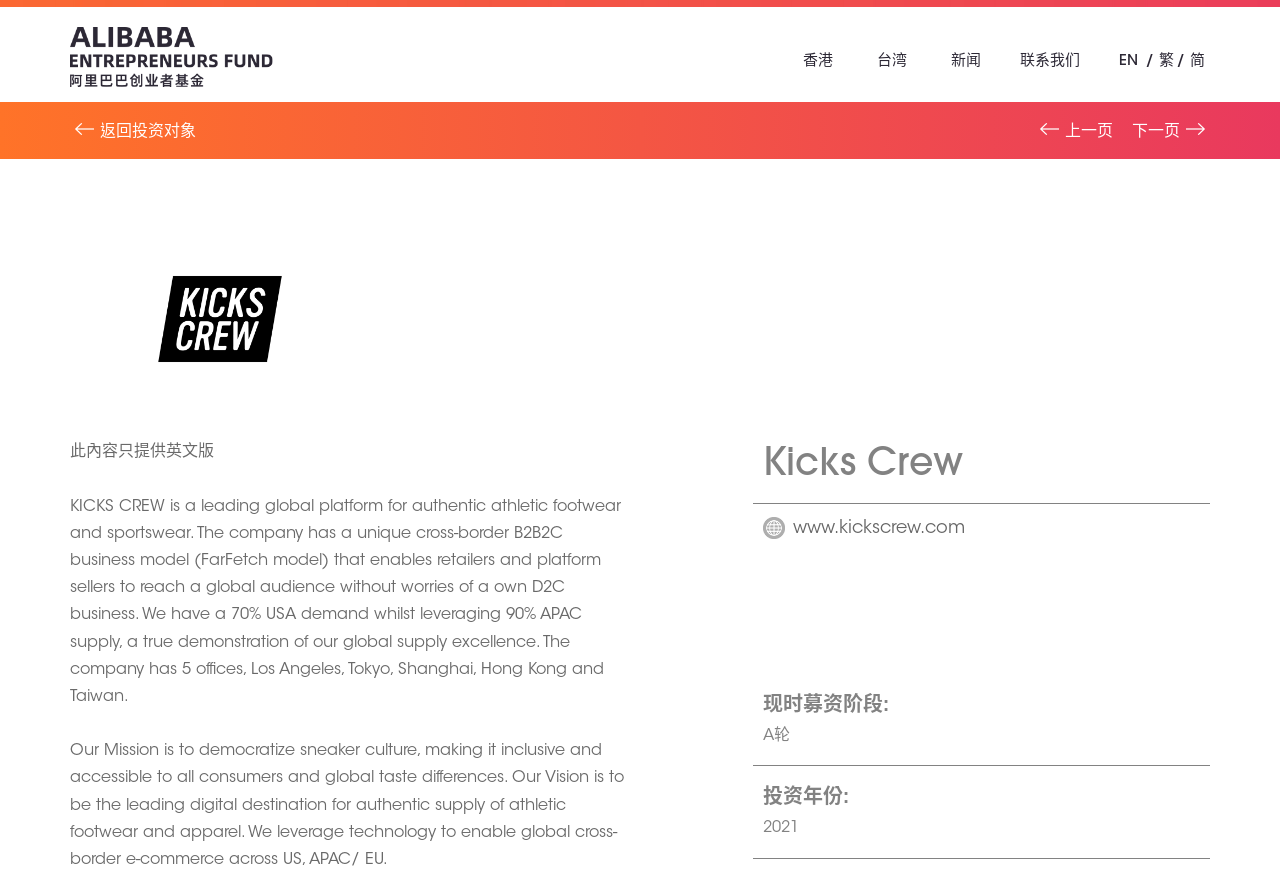What is the company name of the investment object?
Using the image, elaborate on the answer with as much detail as possible.

The company name can be found in the StaticText element with the text 'Kicks Crew' at coordinates [0.596, 0.497, 0.752, 0.552].